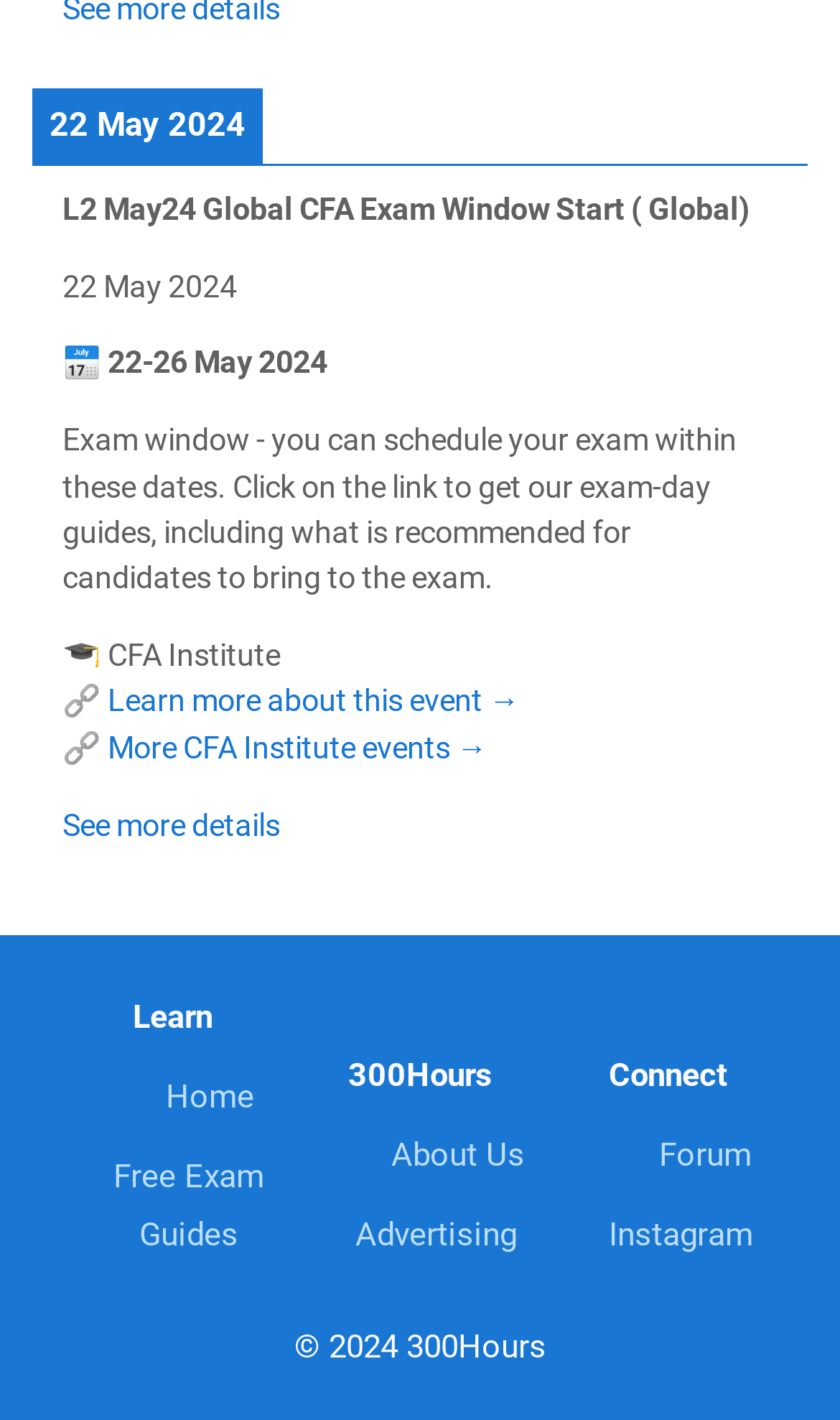Could you find the bounding box coordinates of the clickable area to complete this instruction: "go to home page"?

None